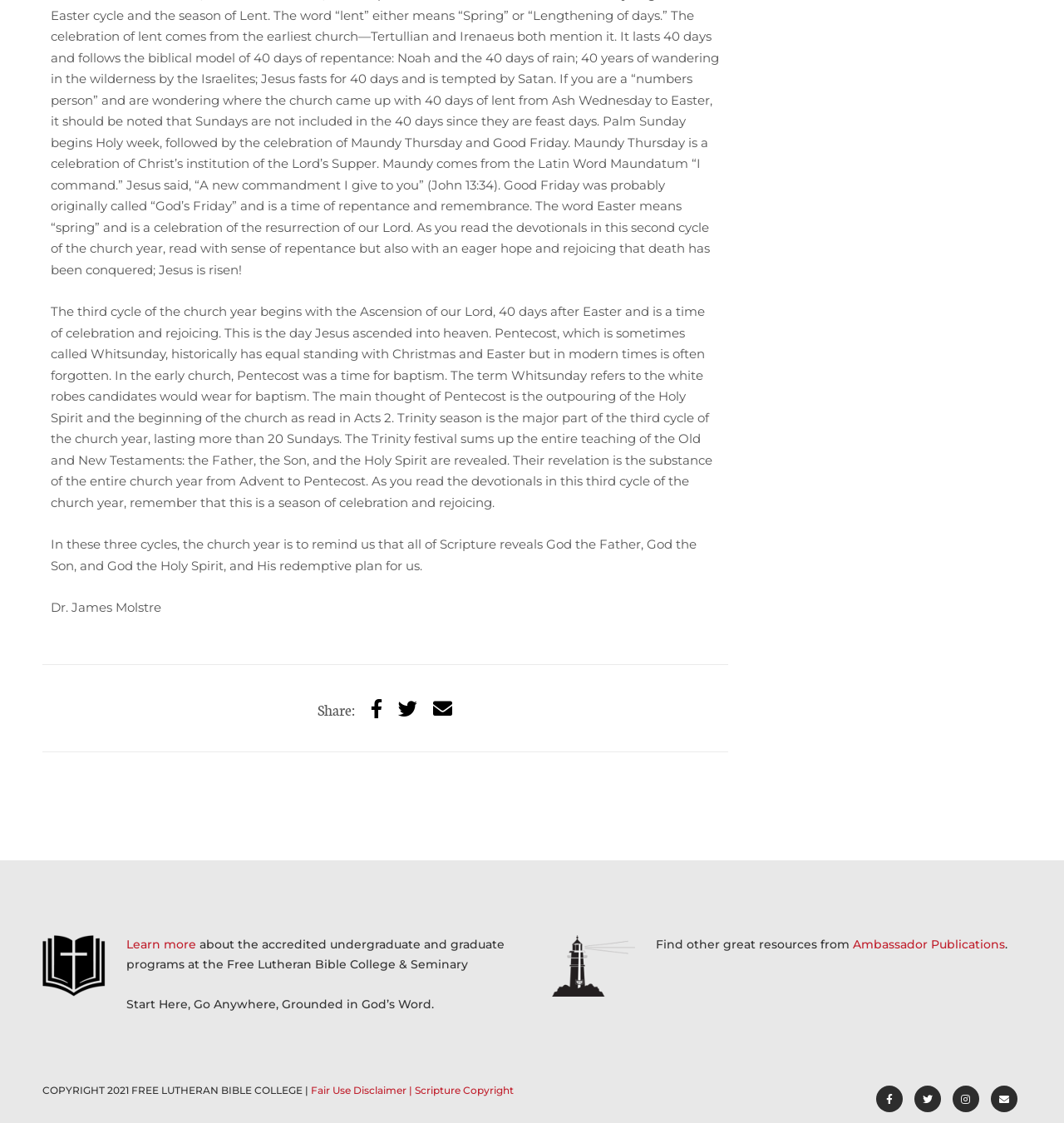Please look at the image and answer the question with a detailed explanation: What is the name of the institution mentioned on the webpage?

The name of the institution mentioned on the webpage is the Free Lutheran Bible College & Seminary, as indicated by the link element with the text 'Learn more about the accredited undergraduate and graduate programs at the Free Lutheran Bible College & Seminary'.